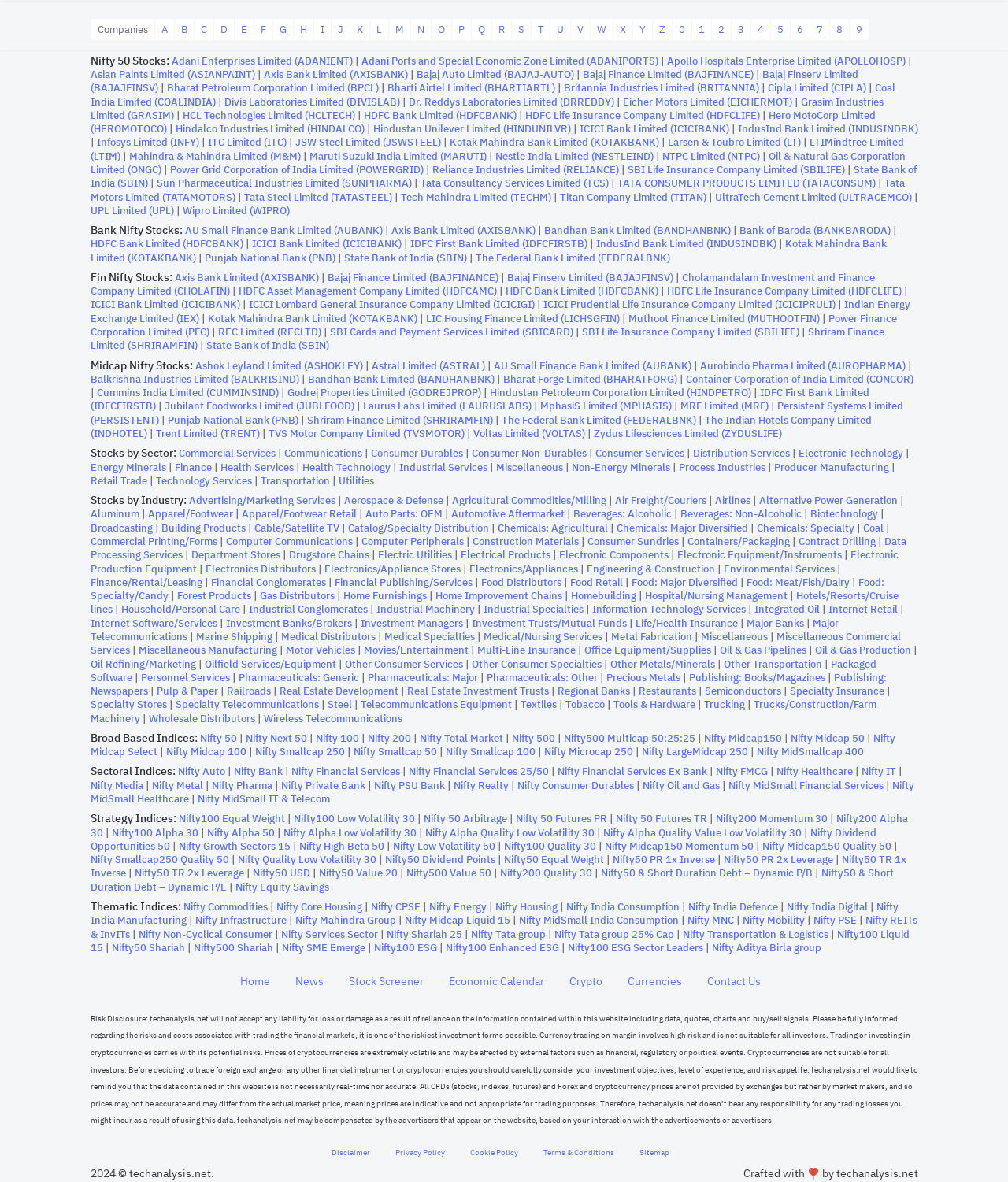Determine the bounding box coordinates of the clickable region to execute the instruction: "Go to Axis Bank Limited". The coordinates should be four float numbers between 0 and 1, denoted as [left, top, right, bottom].

[0.261, 0.057, 0.404, 0.068]